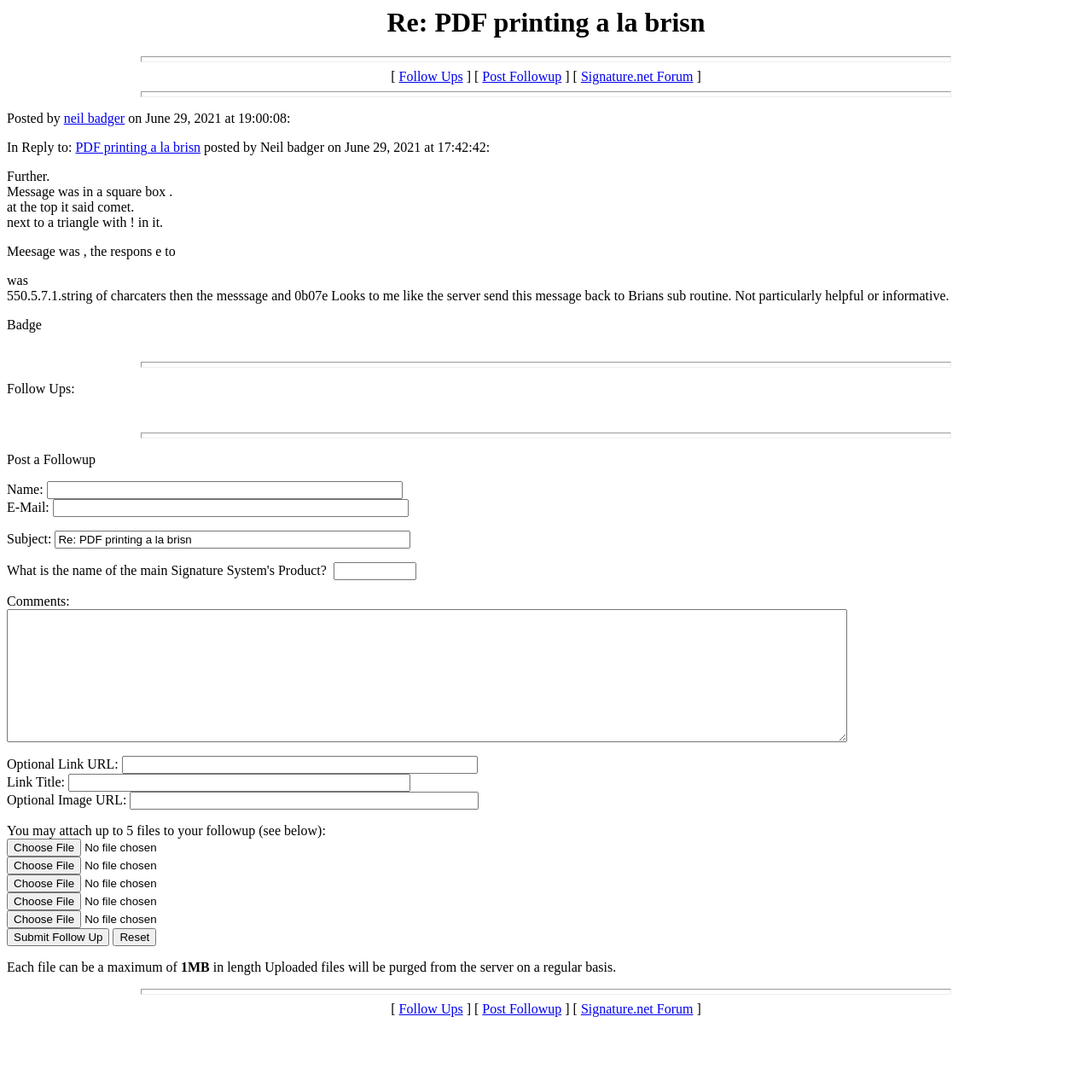Provide a one-word or brief phrase answer to the question:
Who posted the original message?

Neil badger